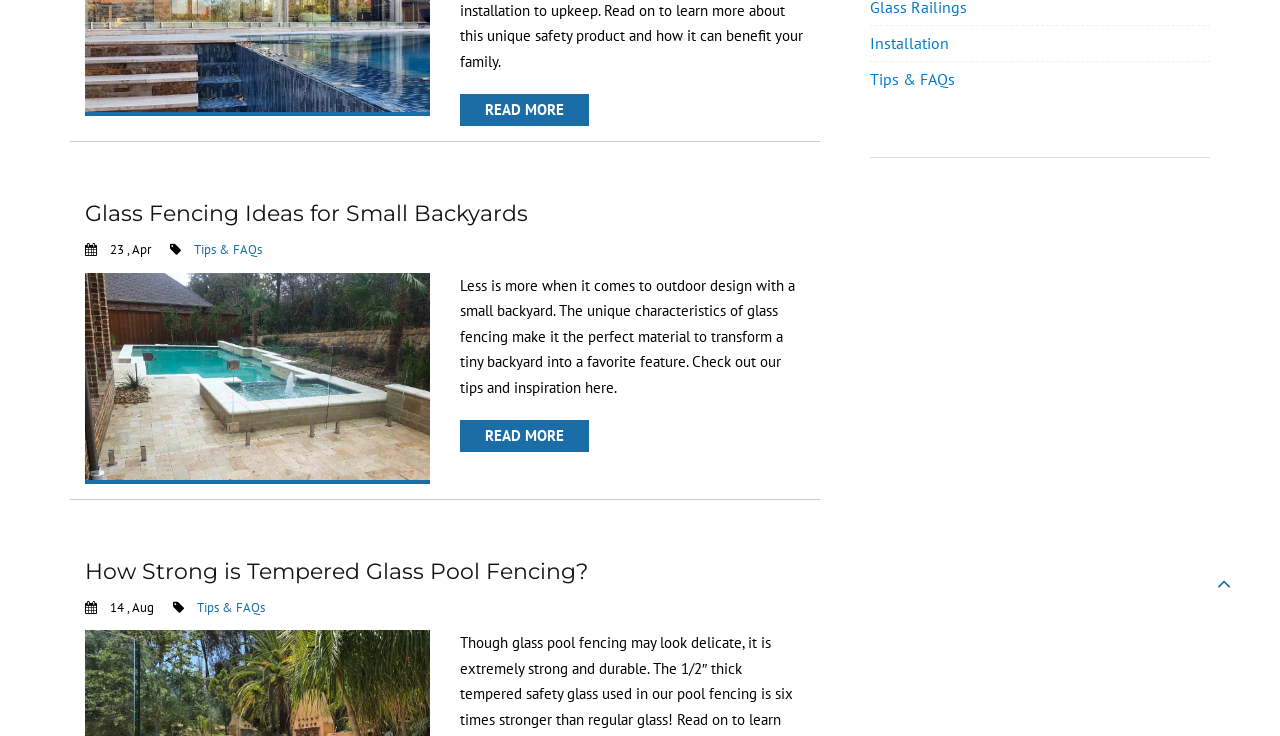Locate the UI element described by Installation in the provided webpage screenshot. Return the bounding box coordinates in the format (top-left x, top-left y, bottom-right x, bottom-right y), ensuring all values are between 0 and 1.

[0.68, 0.036, 0.741, 0.083]